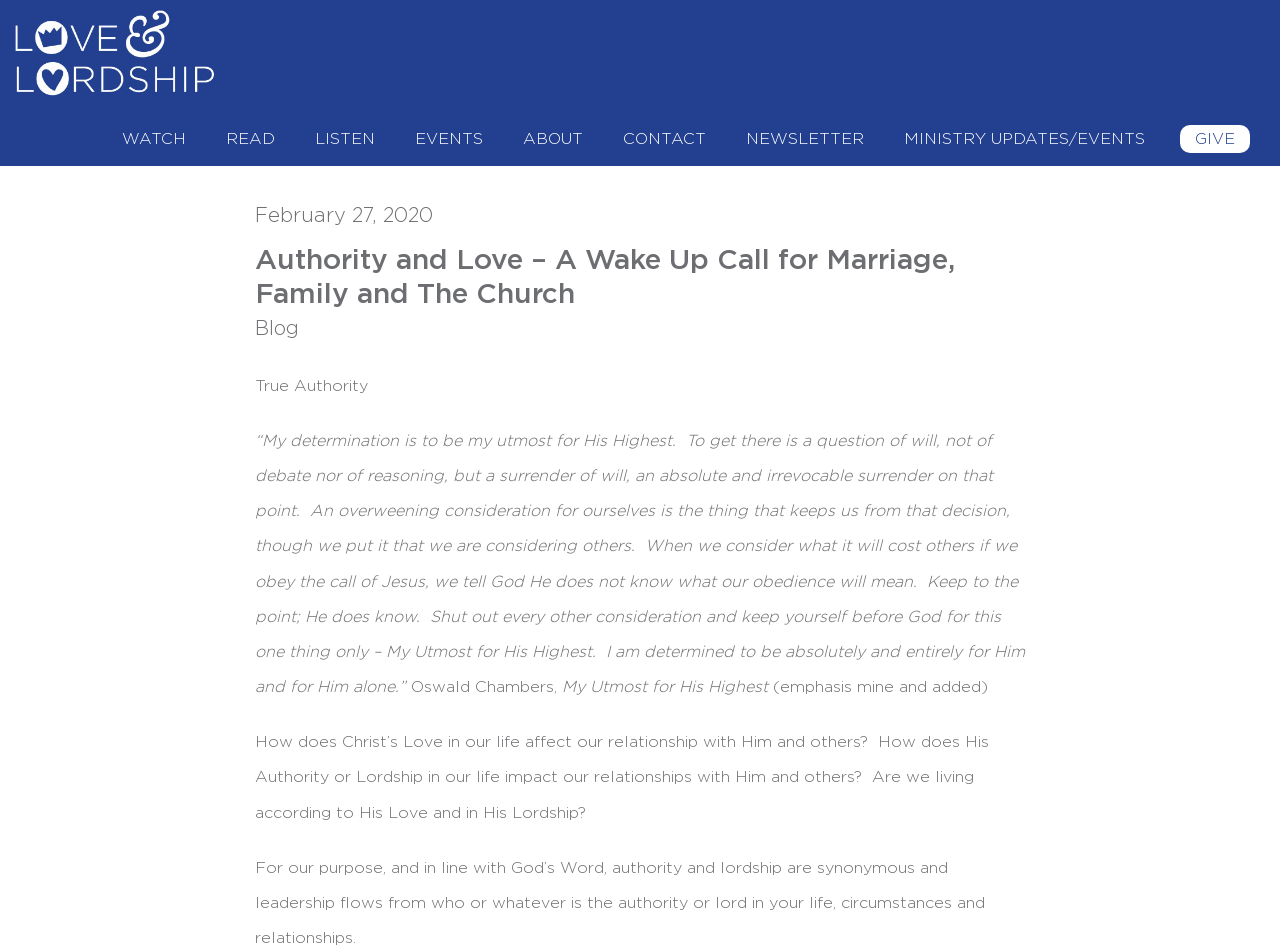How many separators are there in the blog post?
Please provide a single word or phrase as your answer based on the screenshot.

2